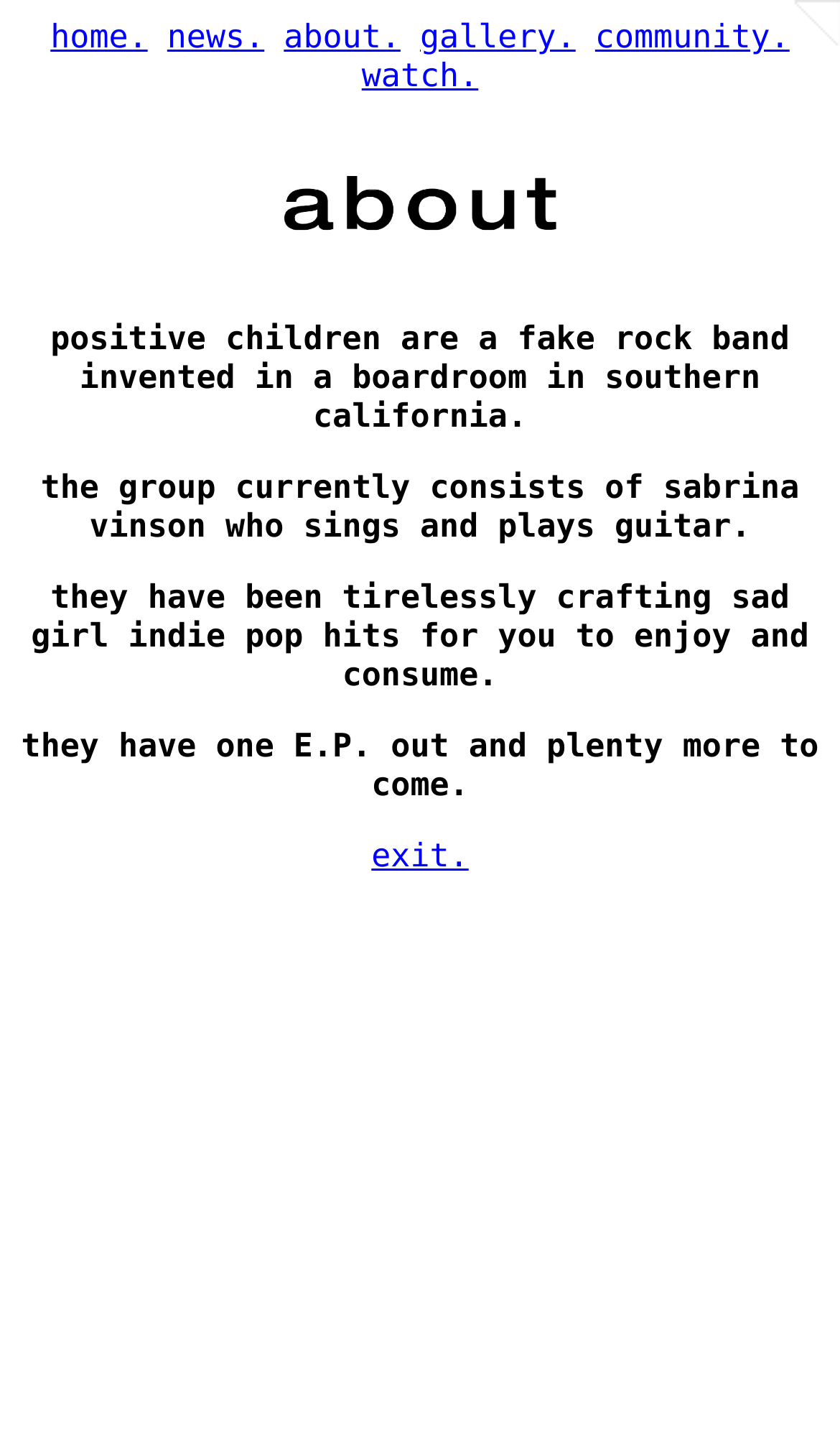Identify the bounding box coordinates of the part that should be clicked to carry out this instruction: "go to home page".

[0.06, 0.012, 0.176, 0.039]